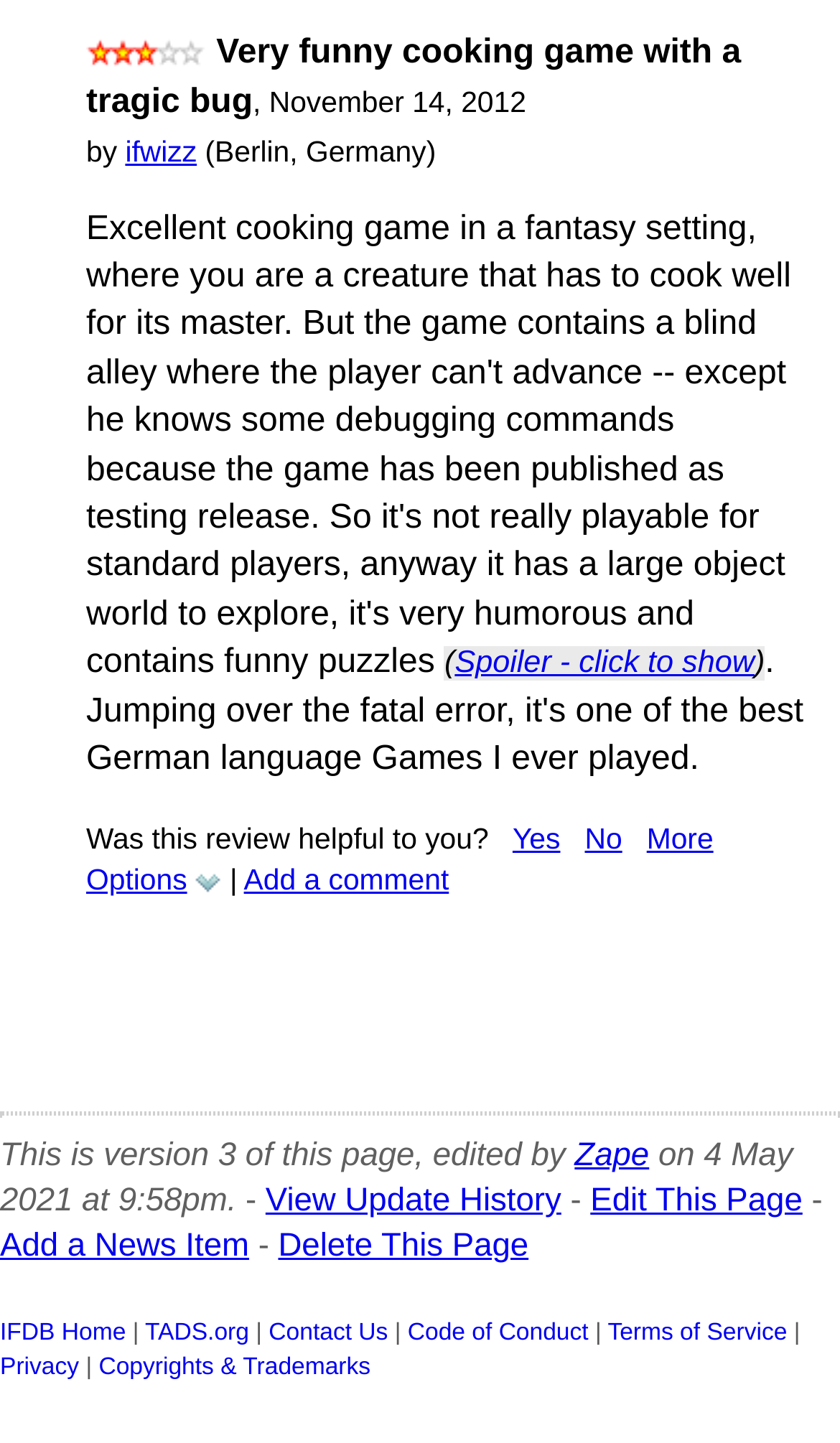Who wrote the review?
Look at the screenshot and give a one-word or phrase answer.

ifwizz